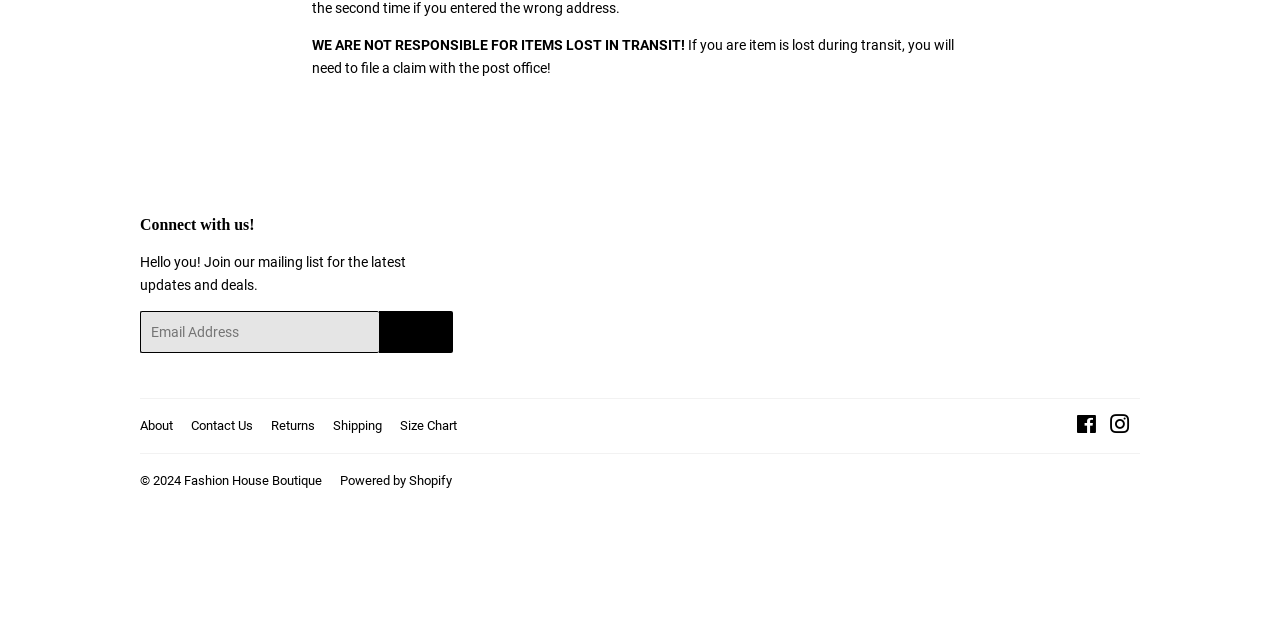Identify the bounding box of the UI element that matches this description: "About".

[0.109, 0.653, 0.135, 0.677]